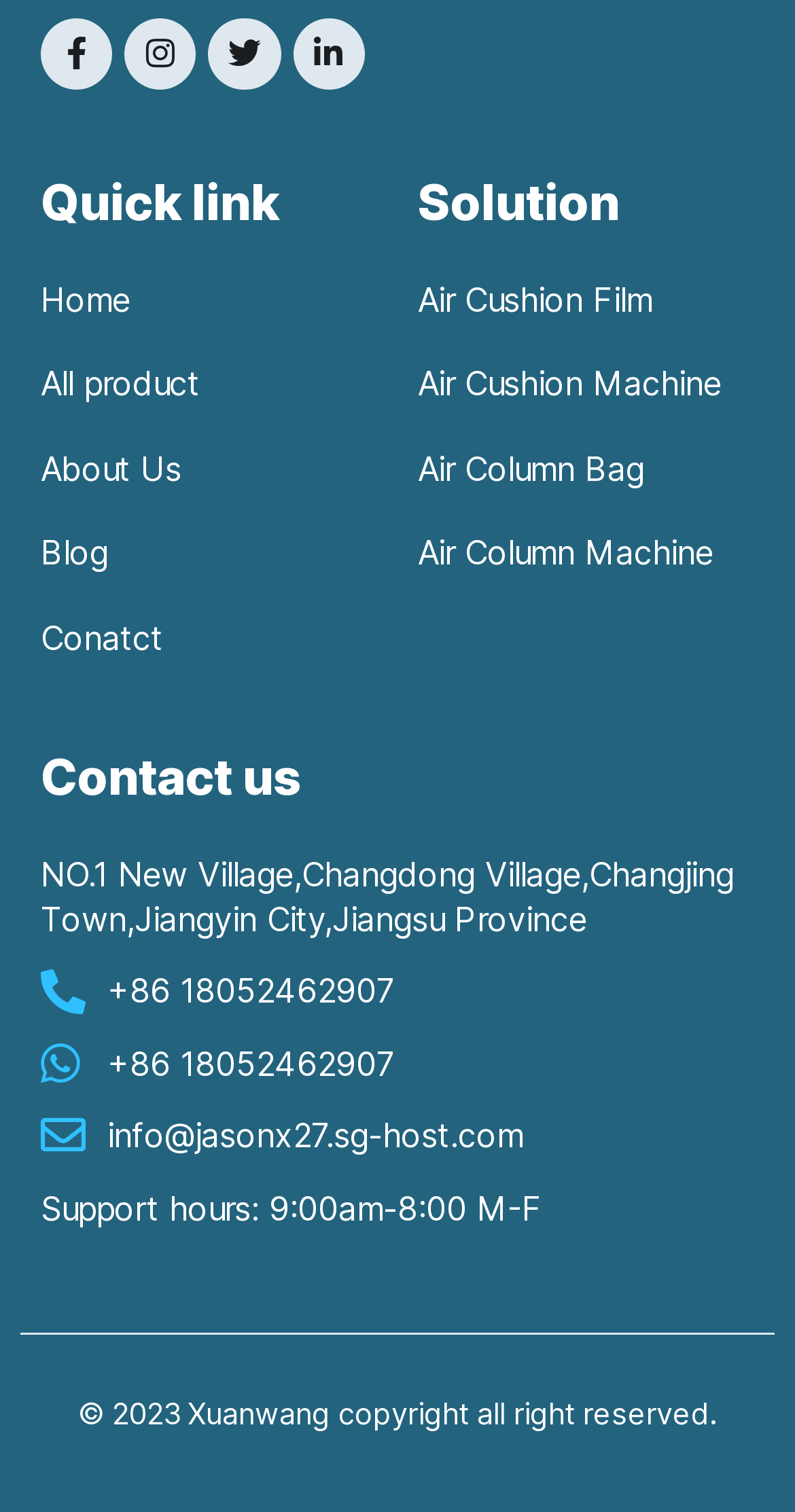Predict the bounding box of the UI element based on the description: "Twitter". The coordinates should be four float numbers between 0 and 1, formatted as [left, top, right, bottom].

[0.262, 0.012, 0.353, 0.059]